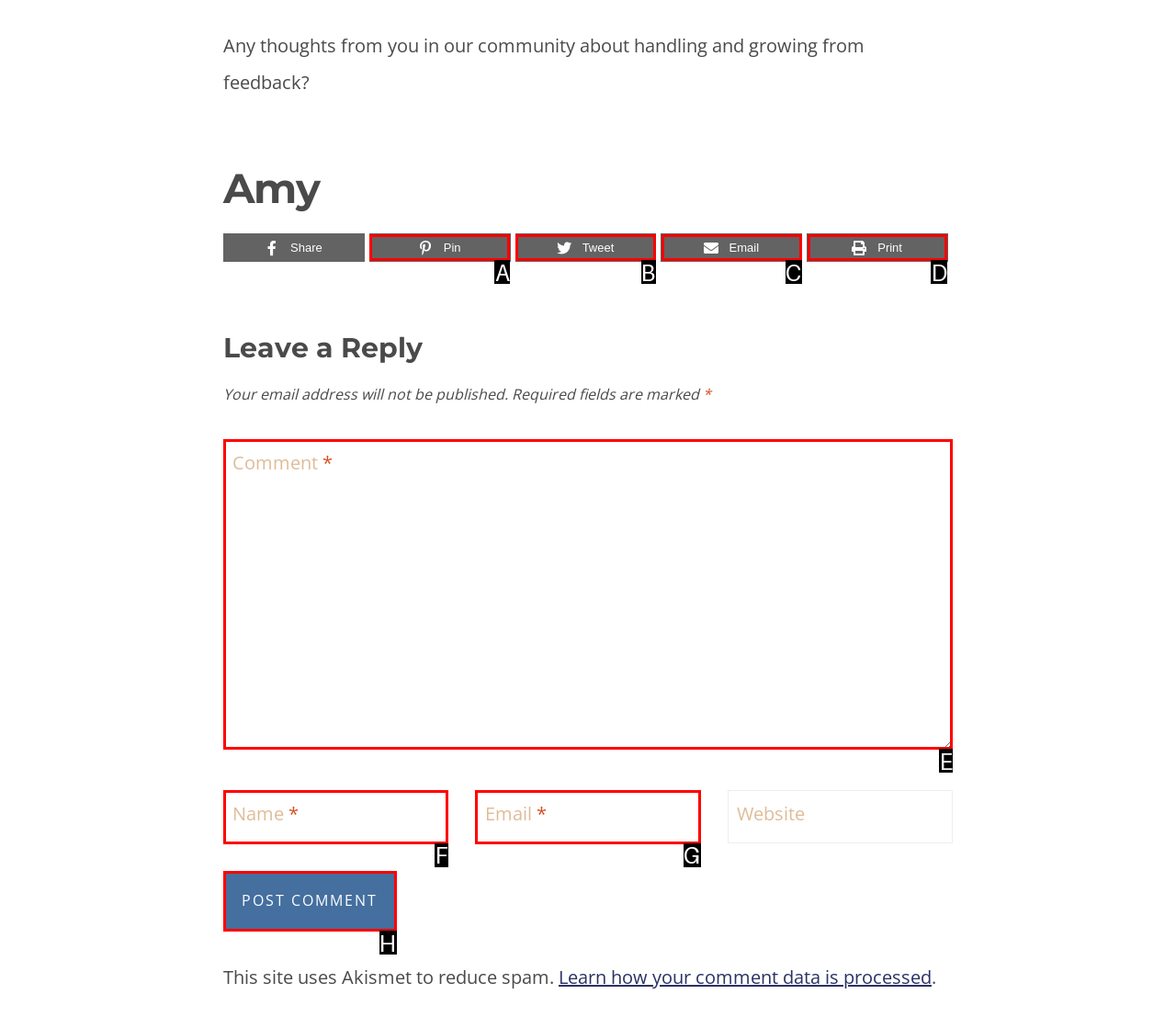Indicate the letter of the UI element that should be clicked to accomplish the task: Leave a comment. Answer with the letter only.

E